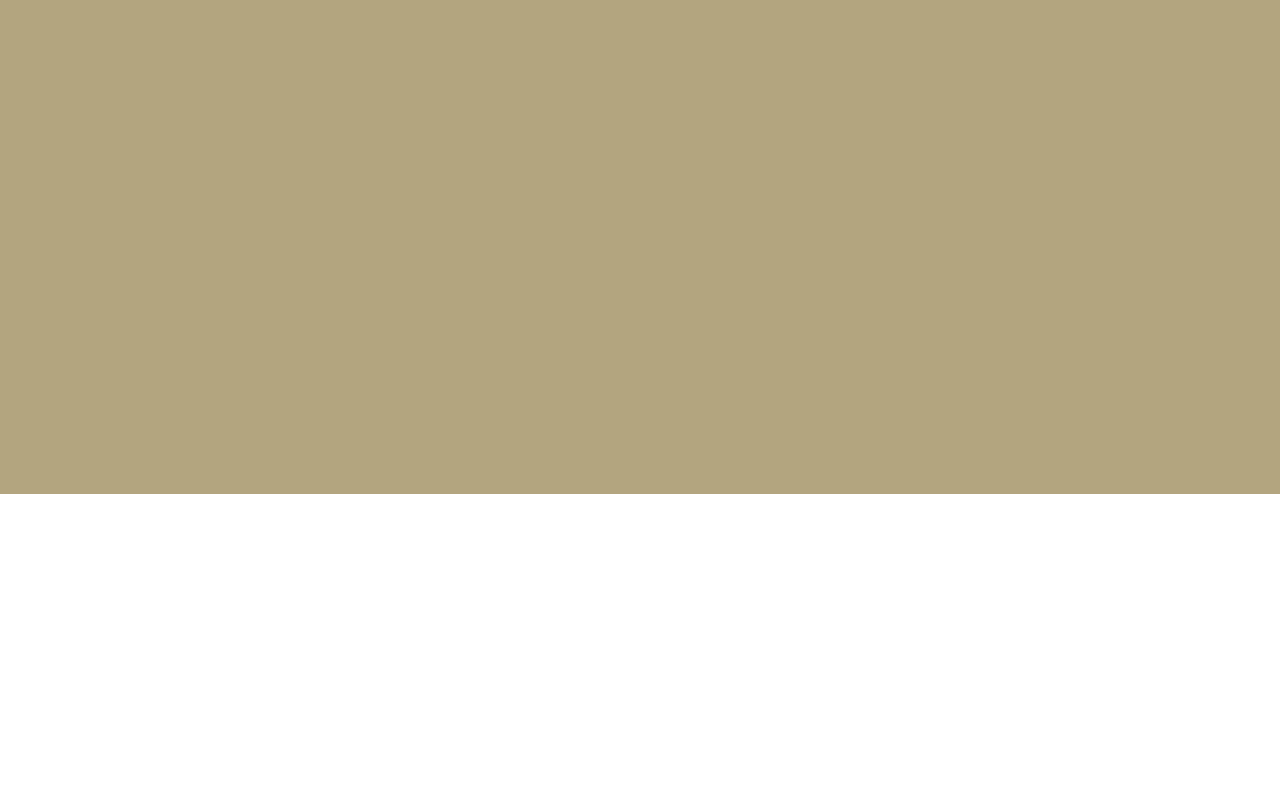Refer to the image and provide an in-depth answer to the question: 
How many social media links are there?

I counted the number of links under the 'Social Bar' heading, which are 'Instagram' and 'LinkedIn', so there are 2 social media links.